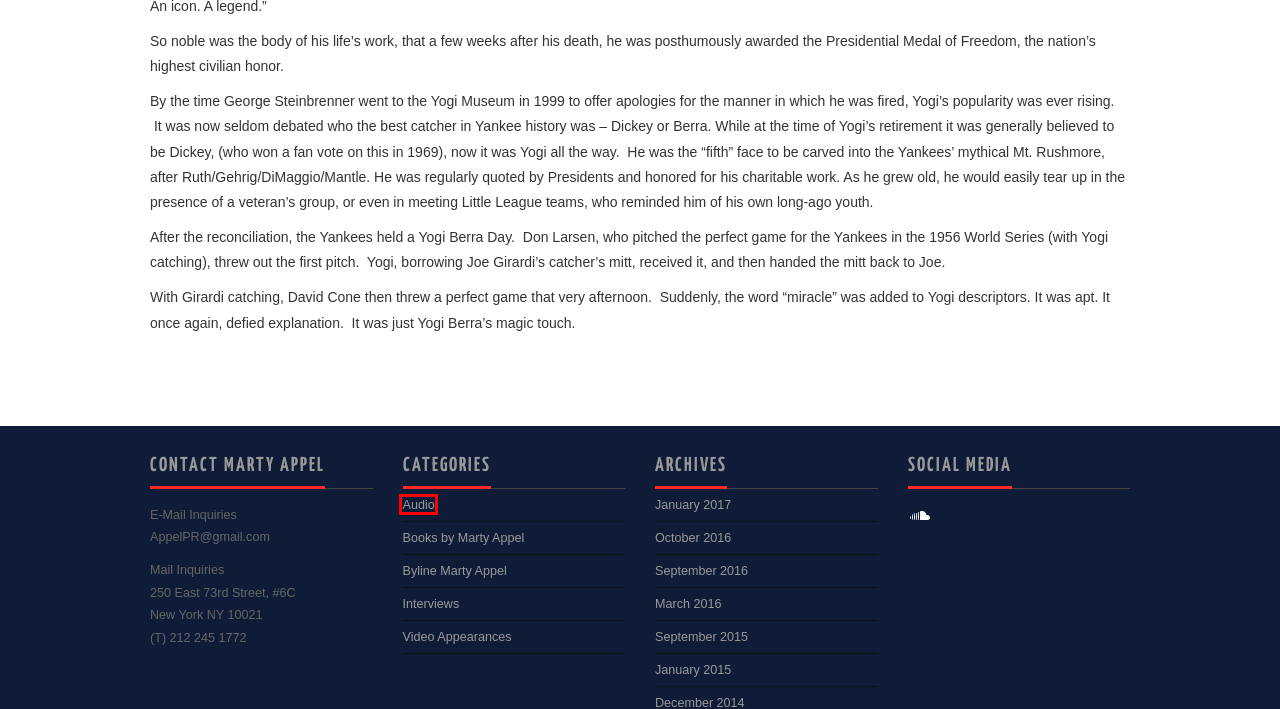You have a screenshot showing a webpage with a red bounding box around a UI element. Choose the webpage description that best matches the new page after clicking the highlighted element. Here are the options:
A. October 2016 – Marty Appel
B. Audio – Marty Appel
C. January 2017 – Marty Appel
D. September 2015 – Marty Appel
E. March 2016 – Marty Appel
F. September 2016 – Marty Appel
G. Books by Marty Appel – Marty Appel
H. January 2015 – Marty Appel

B